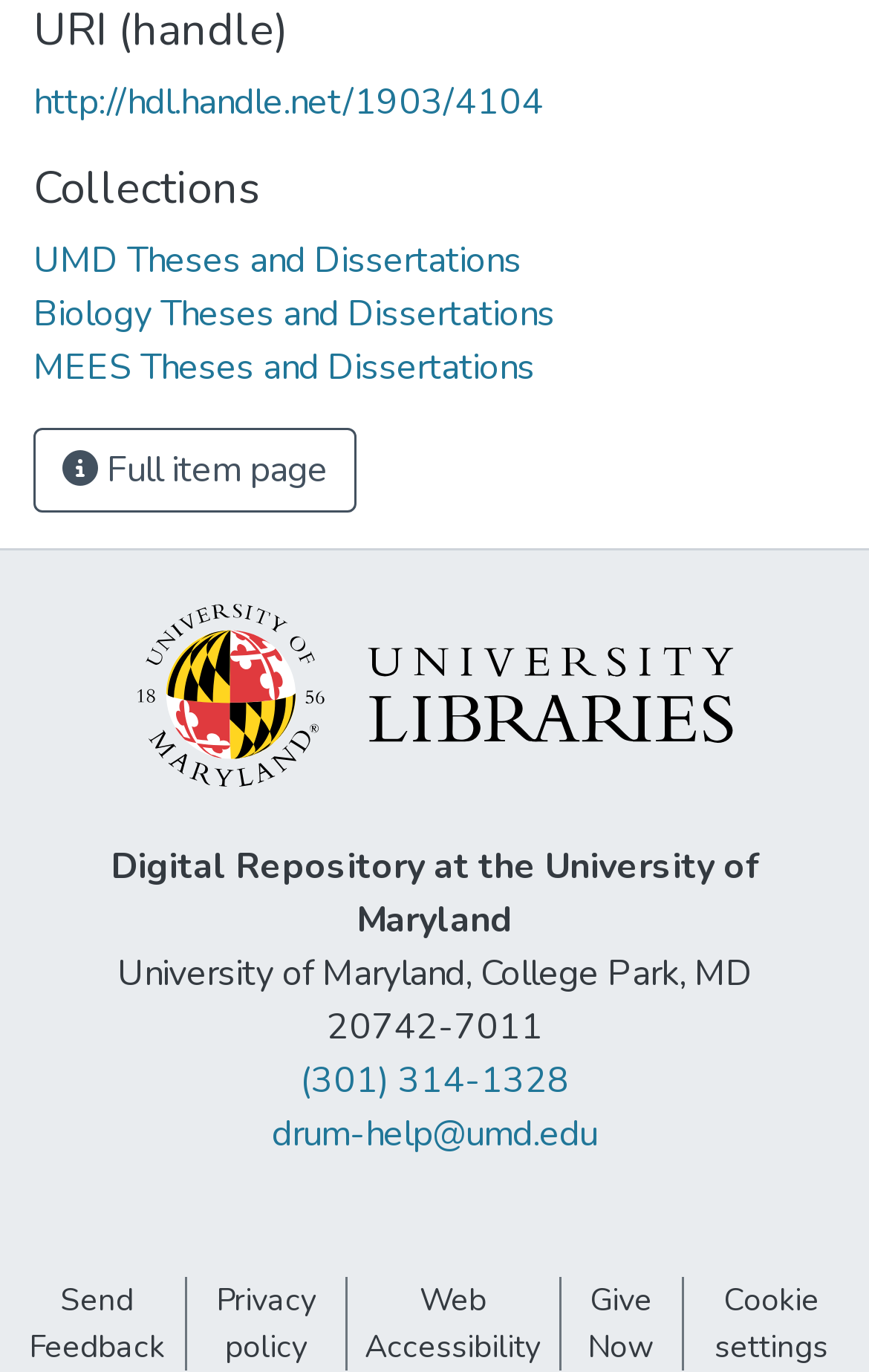Find the bounding box coordinates of the clickable area that will achieve the following instruction: "Send feedback".

[0.01, 0.931, 0.213, 0.999]